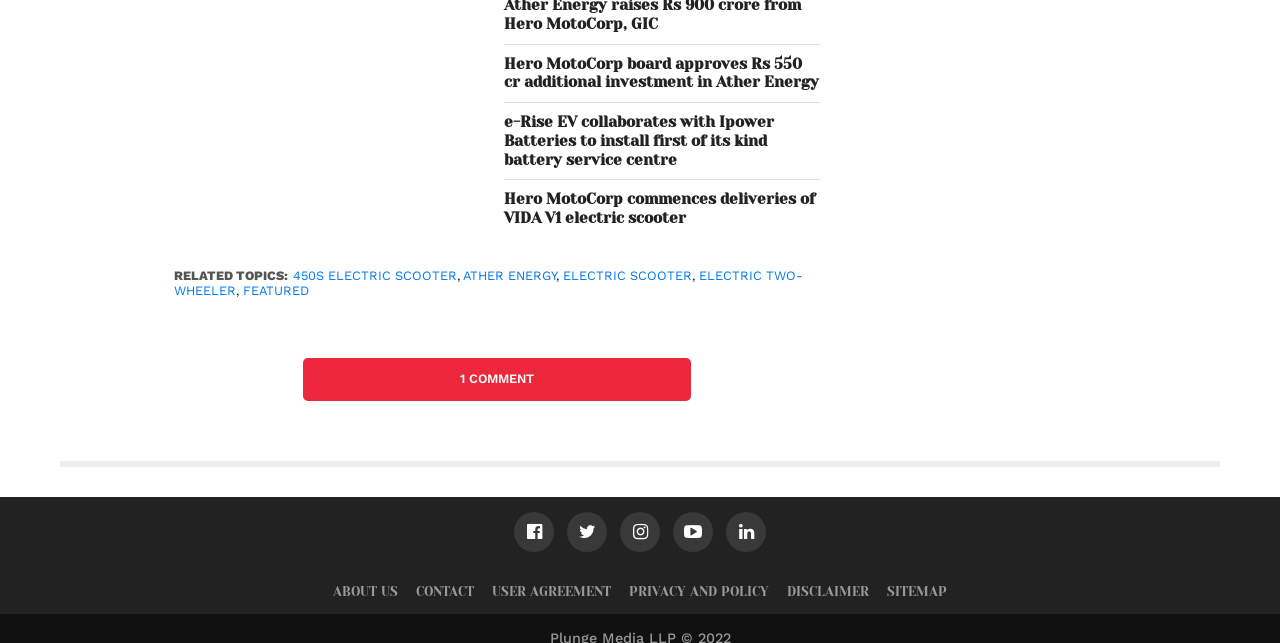Highlight the bounding box coordinates of the element you need to click to perform the following instruction: "Share the article on social media."

[0.402, 0.796, 0.433, 0.859]